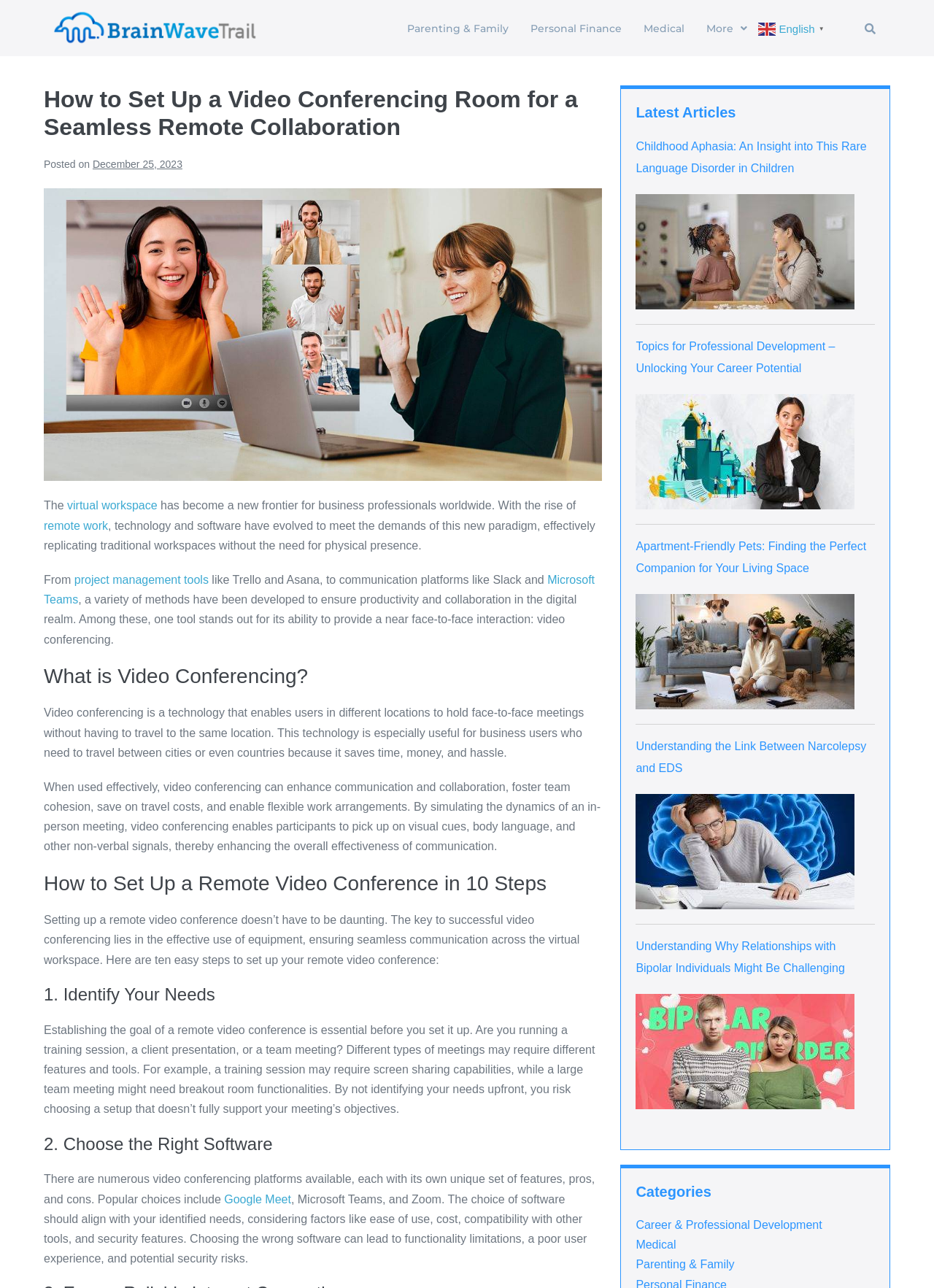Generate a thorough explanation of the webpage's elements.

This webpage is about setting up effective video conferences, providing best practices, essential equipment, and professional etiquette for video conferencing. At the top of the page, there are several links to different categories, including "Parenting & Family", "Personal Finance", "Medical", and "More", which is a dropdown menu. To the right of these links, there is a search bar with a search icon.

Below the top navigation, there is a header section with a title "How to Set Up a Video Conferencing Room for a Seamless Remote Collaboration" and a posted date "December 25, 2023". Next to the title, there is an image related to setting up a video conferencing room.

The main content of the page is divided into sections, starting with an introduction to the importance of virtual workspaces and the role of video conferencing in remote collaboration. The text explains how video conferencing can enhance communication, foster team cohesion, and save on travel costs.

The next section is titled "What is Video Conferencing?" and provides a definition of video conferencing, highlighting its benefits and importance in business communication.

The main content of the page is then divided into a 10-step guide on "How to Set Up a Remote Video Conference in 10 Steps". Each step has a heading and a brief description, covering topics such as identifying needs, choosing the right software, and setting up equipment.

To the right of the main content, there is a sidebar with a heading "Latest Articles" and a list of four articles with links and images. The articles cover topics such as childhood aphasia, professional development, apartment-friendly pets, and the link between narcolepsy and EDS.

At the bottom of the sidebar, there is a section titled "Categories" with links to different categories, including "Career & Professional Development", "Medical", and "Parenting & Family".